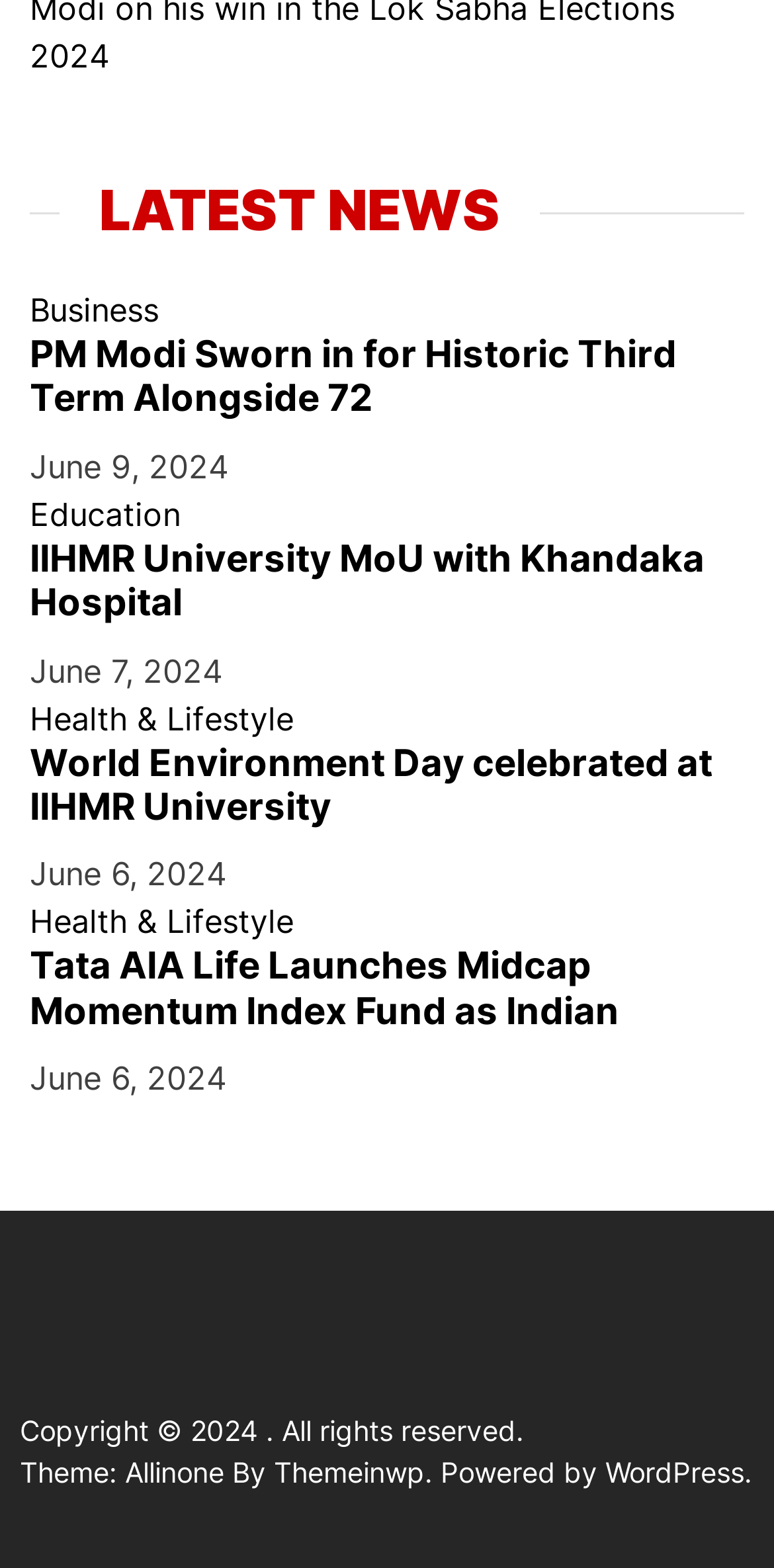How many news articles are listed on this page?
Please ensure your answer is as detailed and informative as possible.

There are 5 news articles listed on this page, each with a heading and a link, and they are categorized under different topics such as Business, Education, Health & Lifestyle, etc.